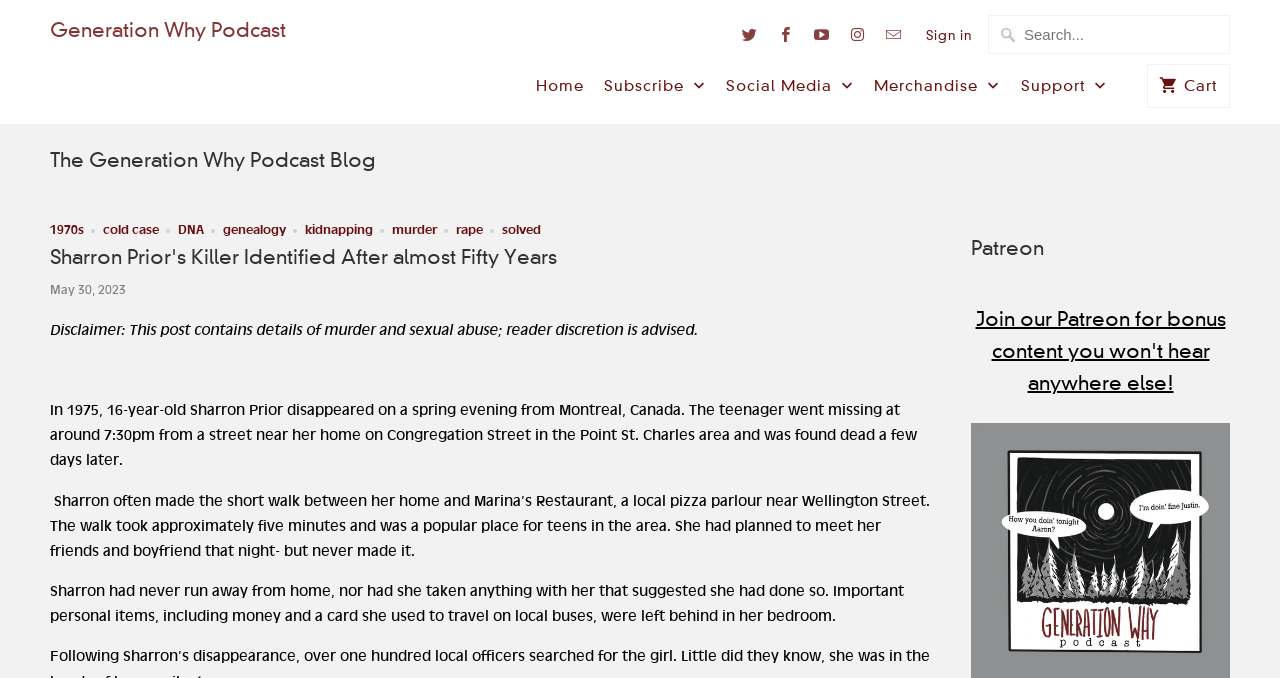Identify the bounding box coordinates for the element that needs to be clicked to fulfill this instruction: "Explore the 1970s category". Provide the coordinates in the format of four float numbers between 0 and 1: [left, top, right, bottom].

[0.039, 0.326, 0.066, 0.35]